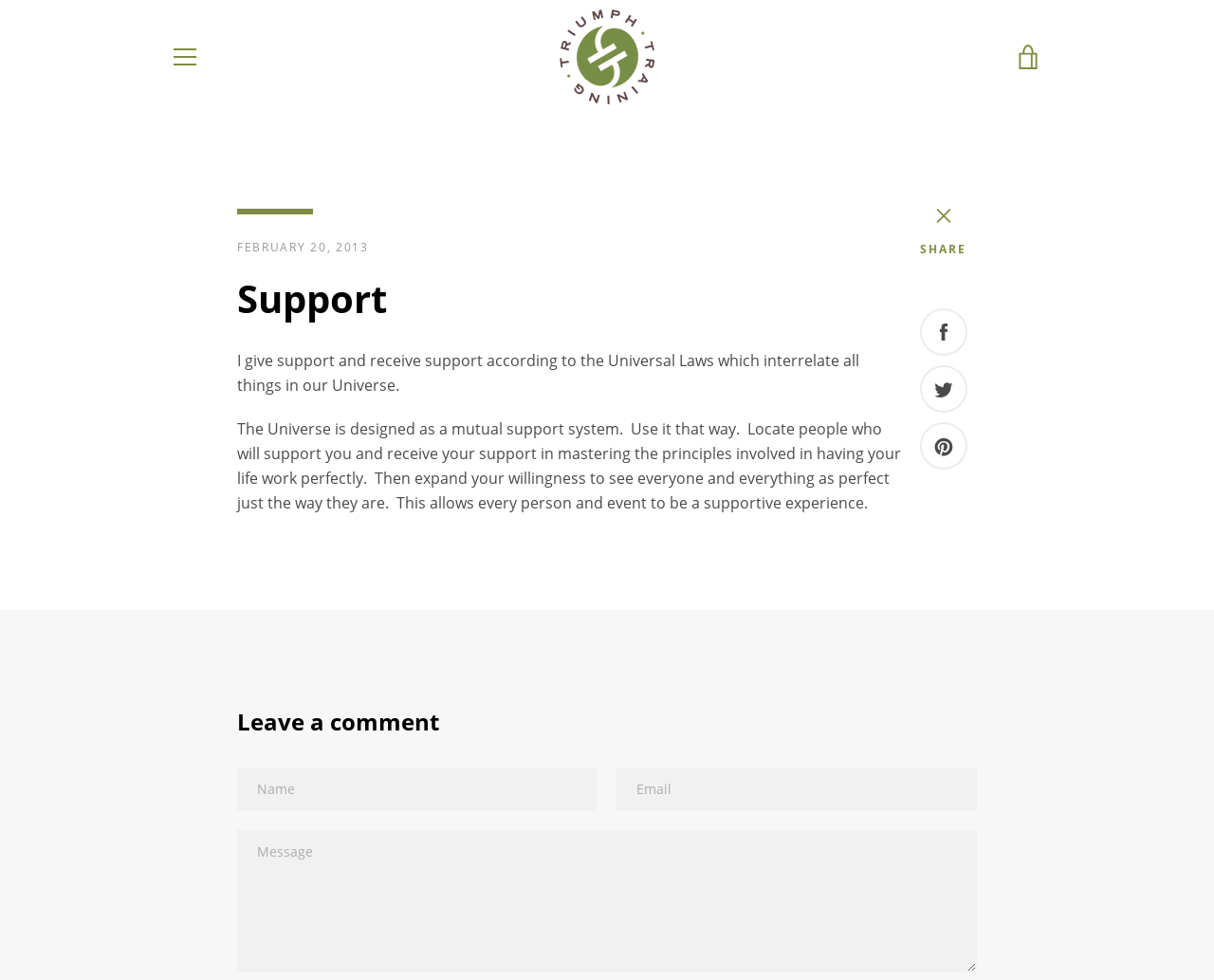Please mark the clickable region by giving the bounding box coordinates needed to complete this instruction: "Click the VIEW CART link".

[0.828, 0.034, 0.867, 0.082]